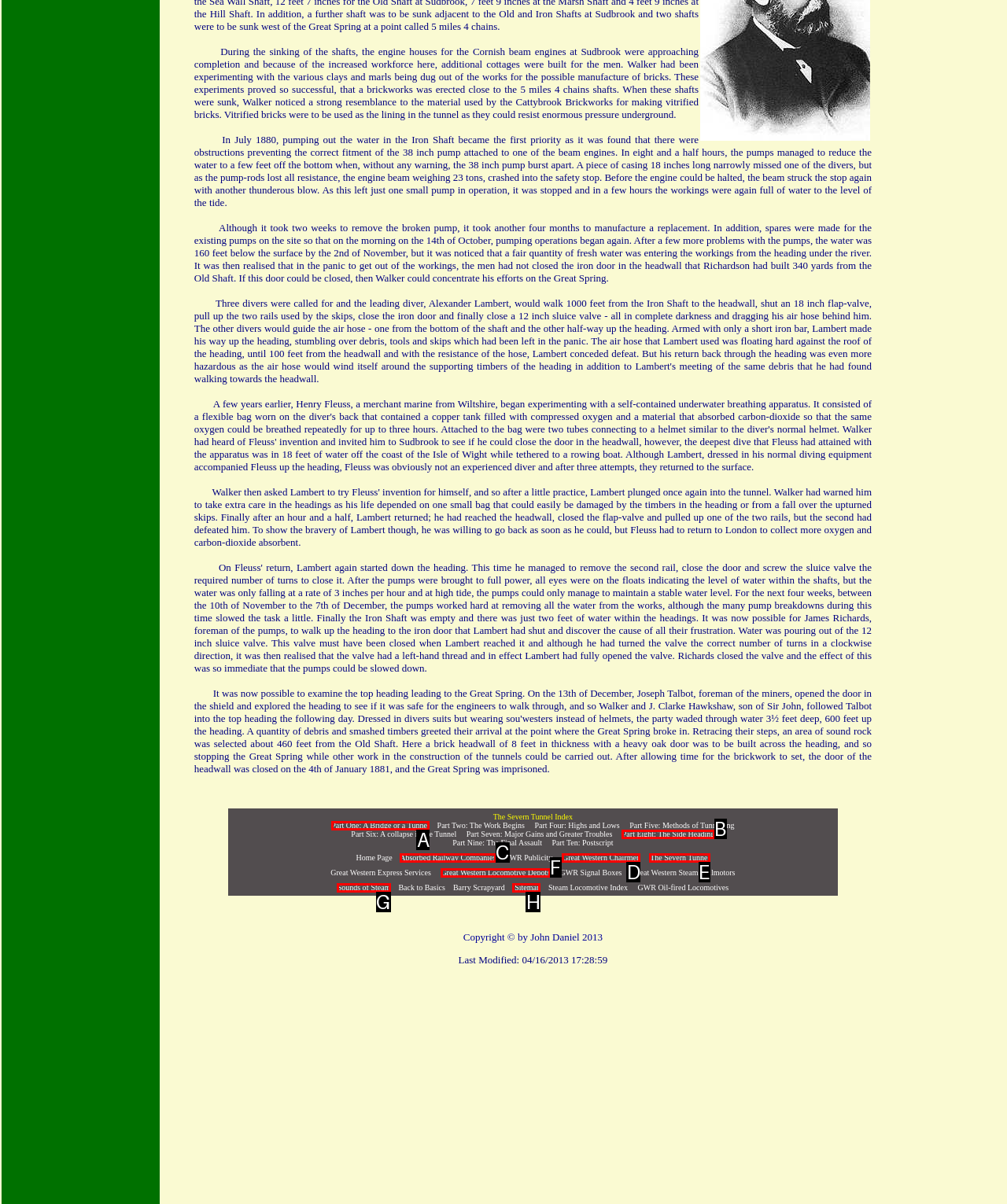Determine which option you need to click to execute the following task: Read about The Severn Tunnel. Provide your answer as a single letter.

E